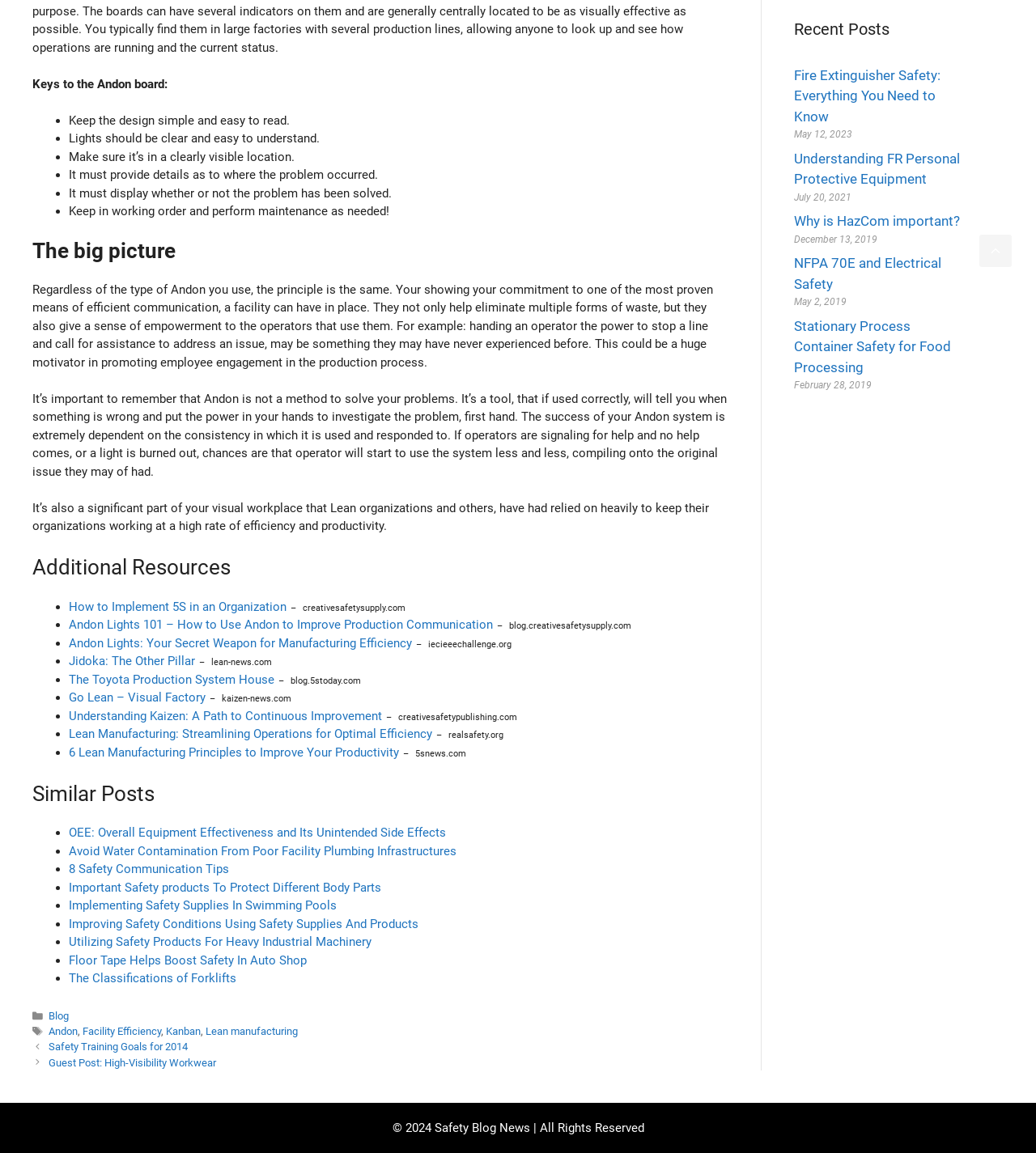Using the details in the image, give a detailed response to the question below:
What is the importance of consistency in using an Andon system?

According to the webpage, the success of an Andon system is extremely dependent on the consistency in which it is used and responded to. If operators are signaling for help and no help comes, or a light is burned out, chances are that operator will start to use the system less and less.